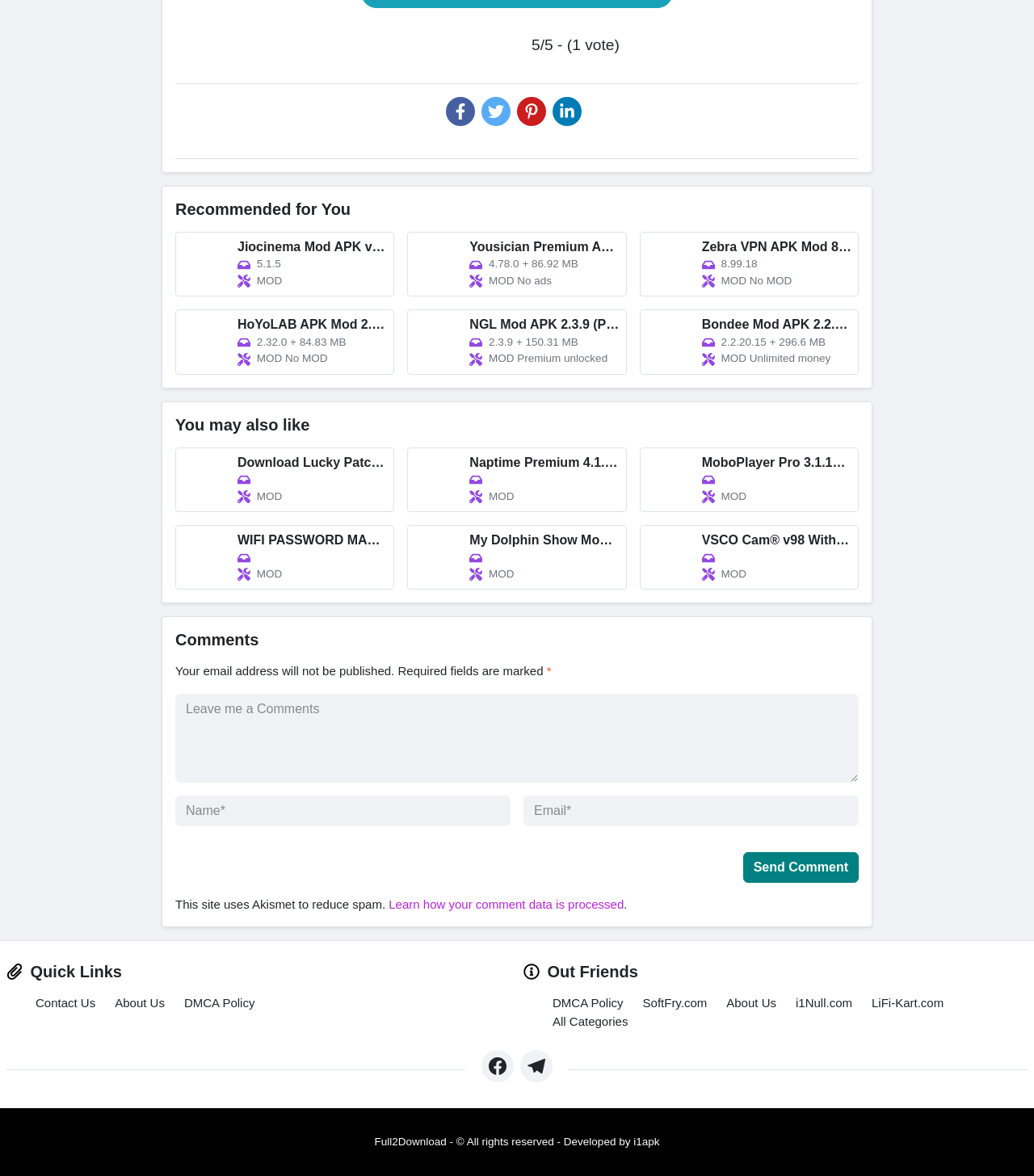How many apps are recommended for you?
Refer to the image and answer the question using a single word or phrase.

4